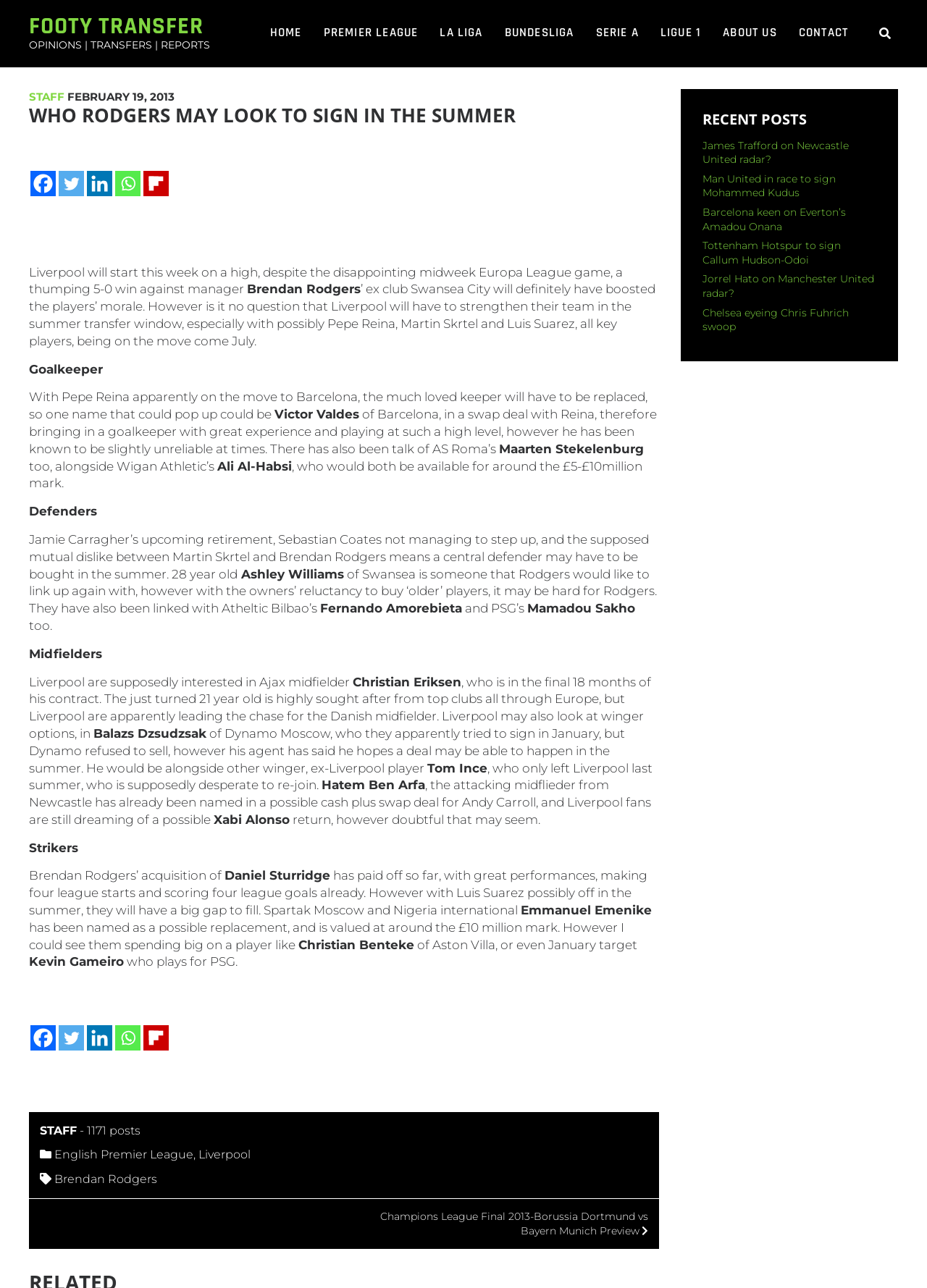Show the bounding box coordinates for the HTML element described as: "Chelsea eyeing Chris Fuhrich swoop".

[0.758, 0.238, 0.916, 0.259]